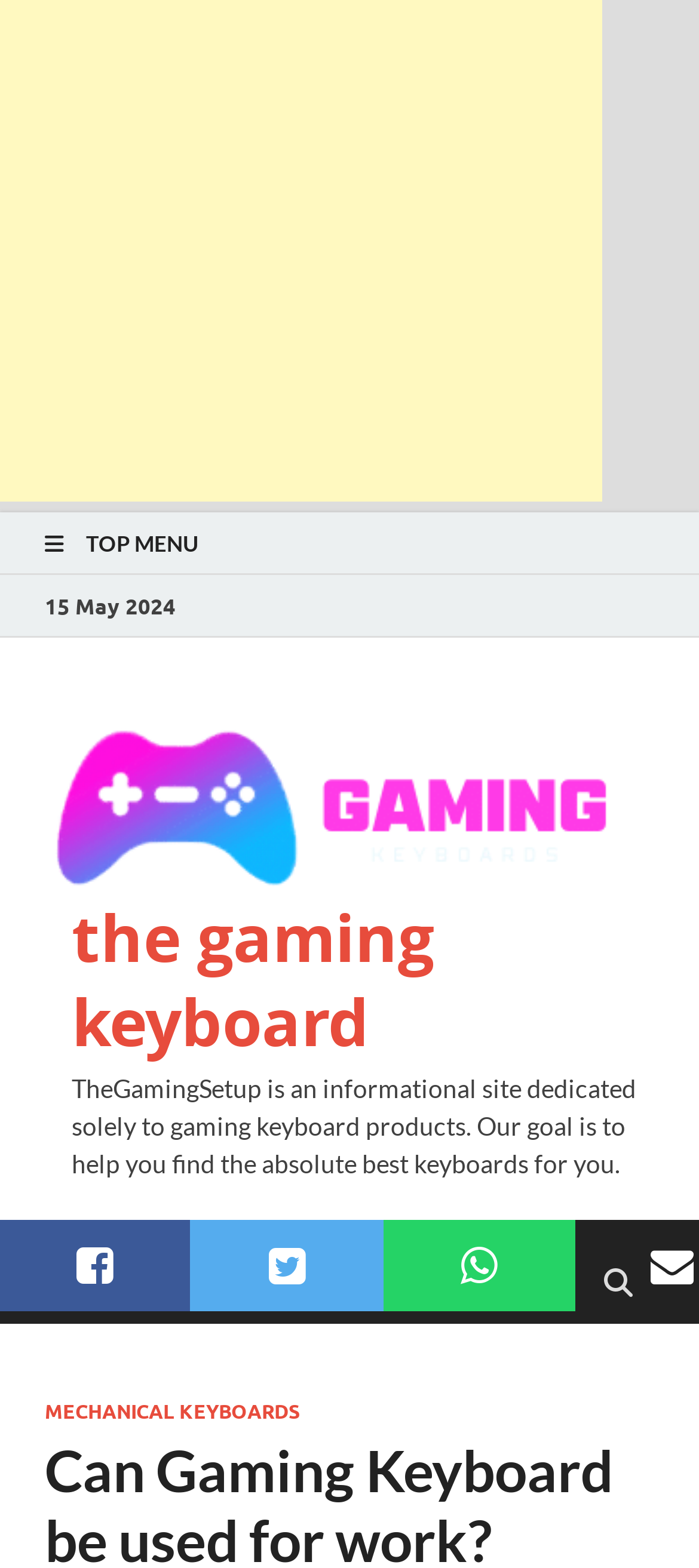What type of keyboards are featured on the website? Observe the screenshot and provide a one-word or short phrase answer.

Gaming keyboards